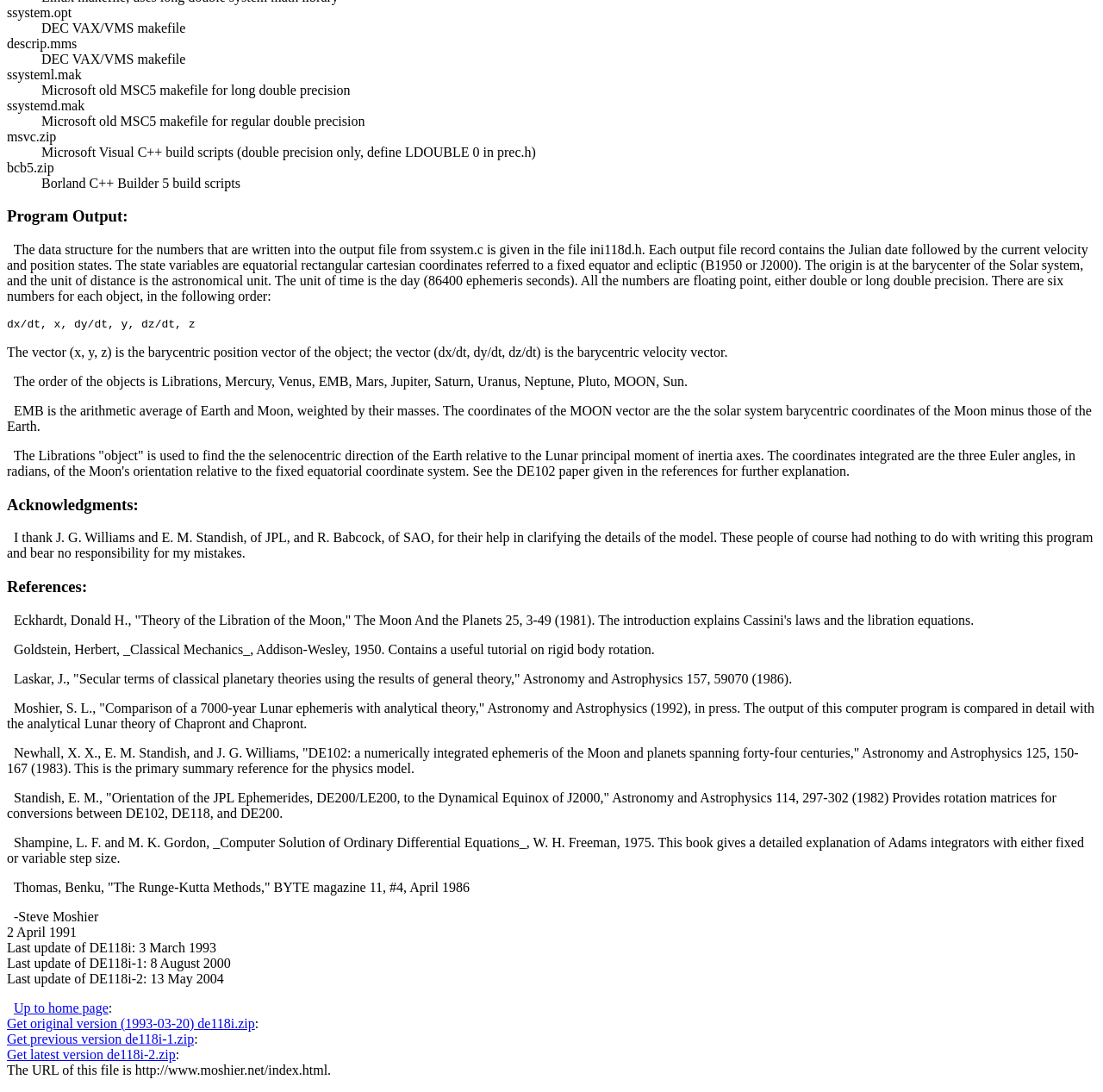Please find the bounding box coordinates (top-left x, top-left y, bottom-right x, bottom-right y) in the screenshot for the UI element described as follows: Up to home page

[0.012, 0.916, 0.098, 0.93]